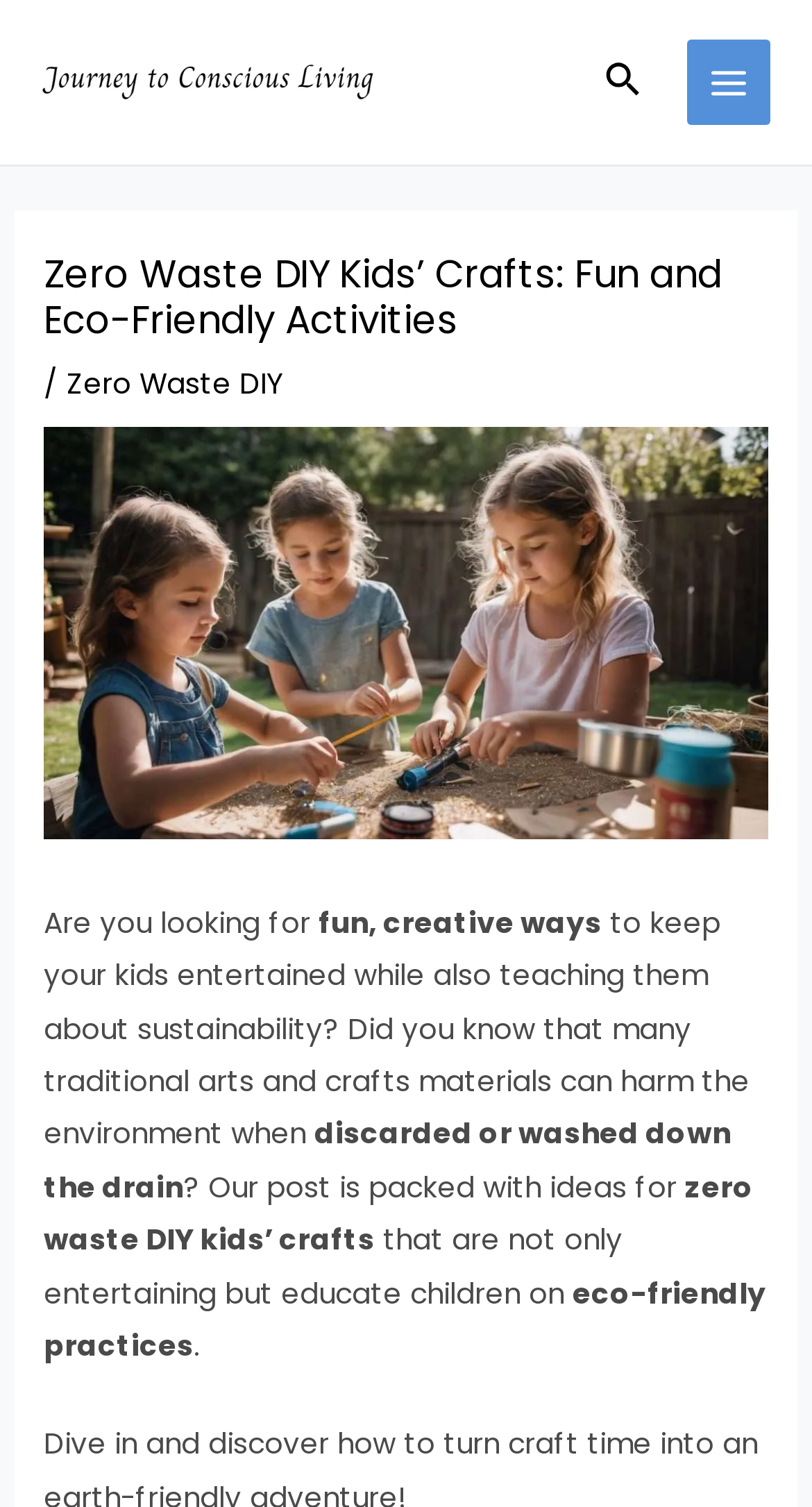What is the name of the website?
Please answer the question with as much detail as possible using the screenshot.

I determined the name of the website by looking at the top-left corner of the webpage, where I found a link with the text 'Journey to Conscious Living'.